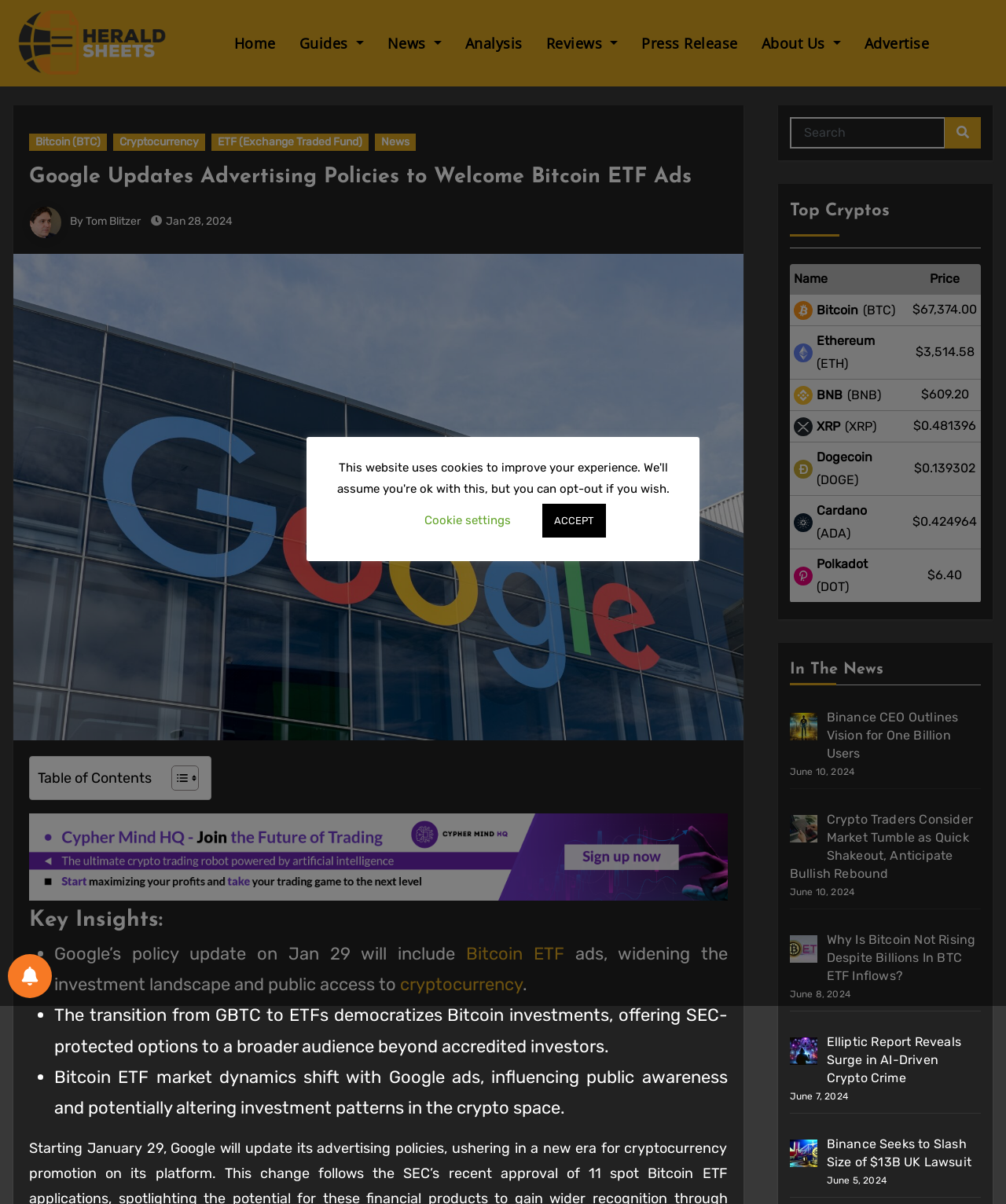Could you provide the bounding box coordinates for the portion of the screen to click to complete this instruction: "View the 'Top Cryptos' table"?

[0.785, 0.219, 0.975, 0.501]